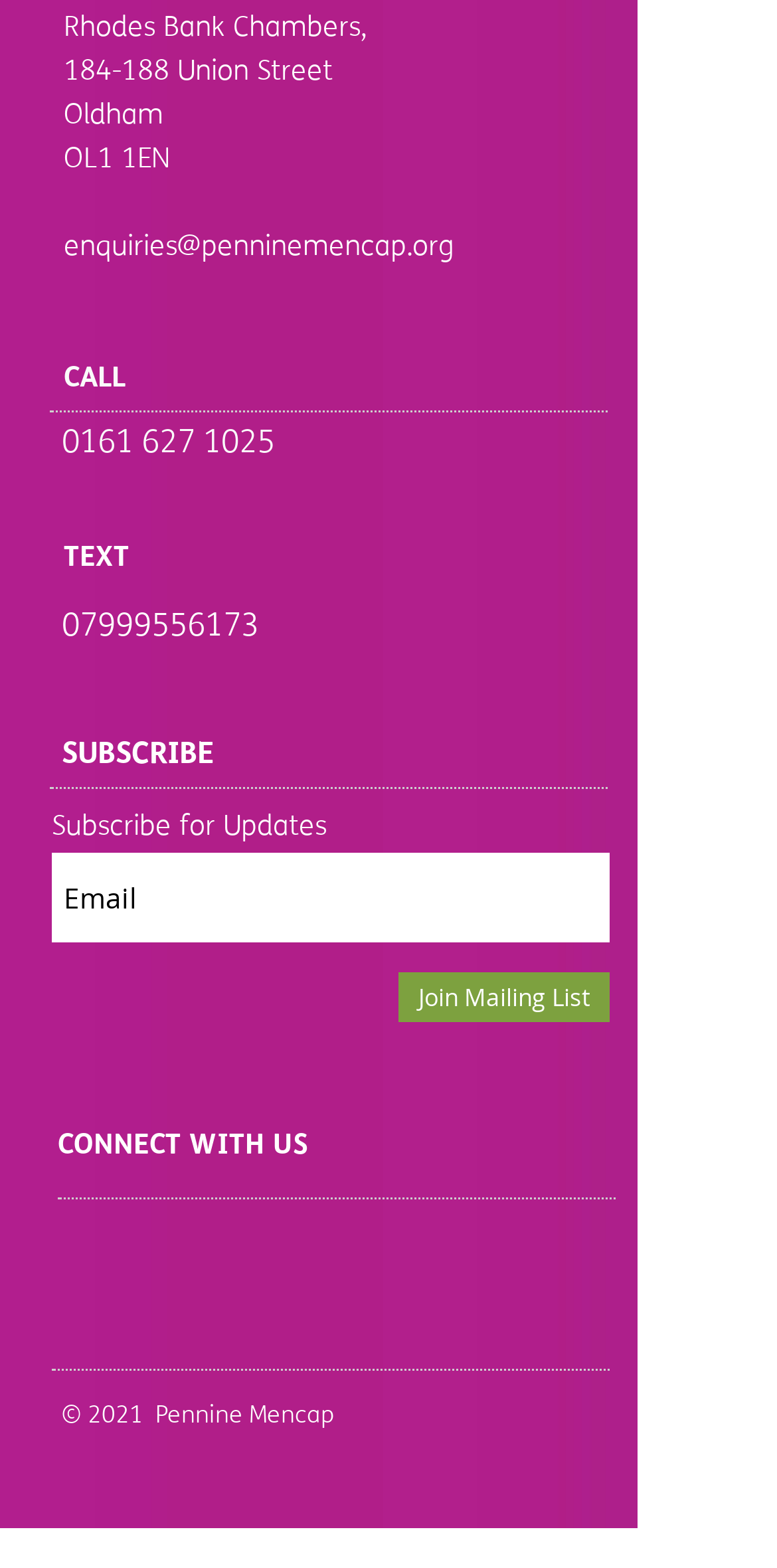Can you show the bounding box coordinates of the region to click on to complete the task described in the instruction: "Click the Facebook link"?

[0.287, 0.83, 0.354, 0.863]